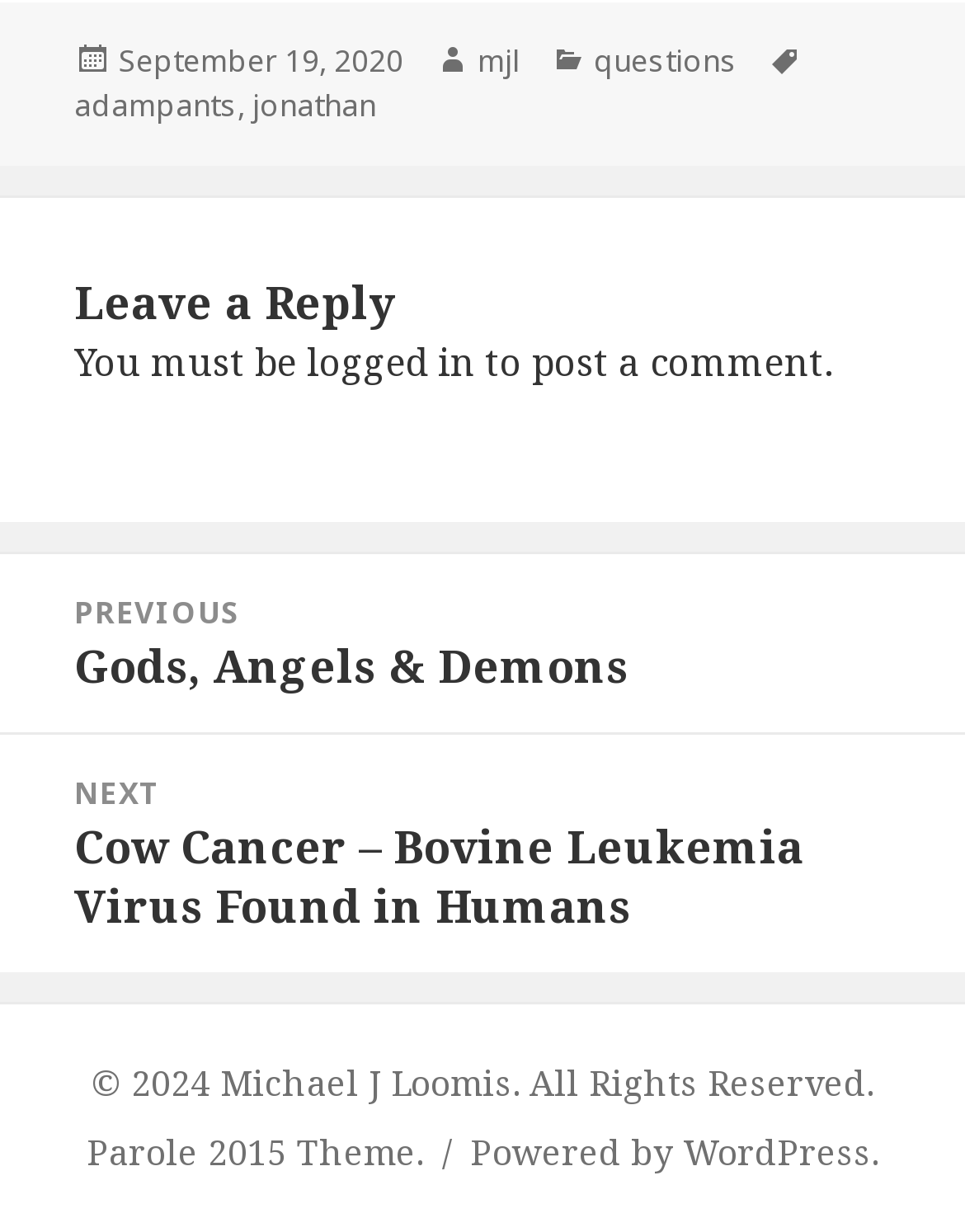Use a single word or phrase to answer the question: What is the category of the post?

questions